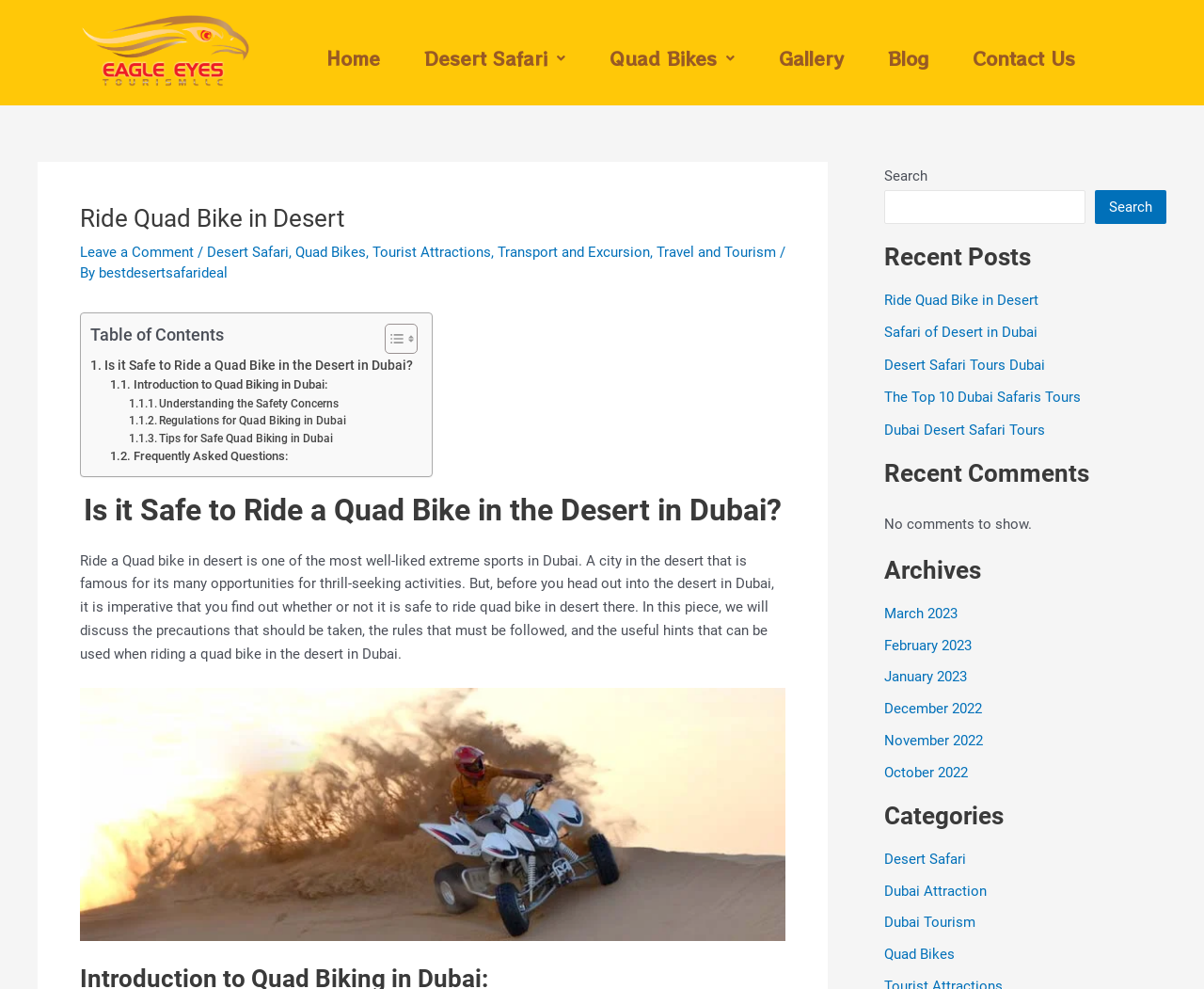How many links are there in the main navigation menu? Please answer the question using a single word or phrase based on the image.

5